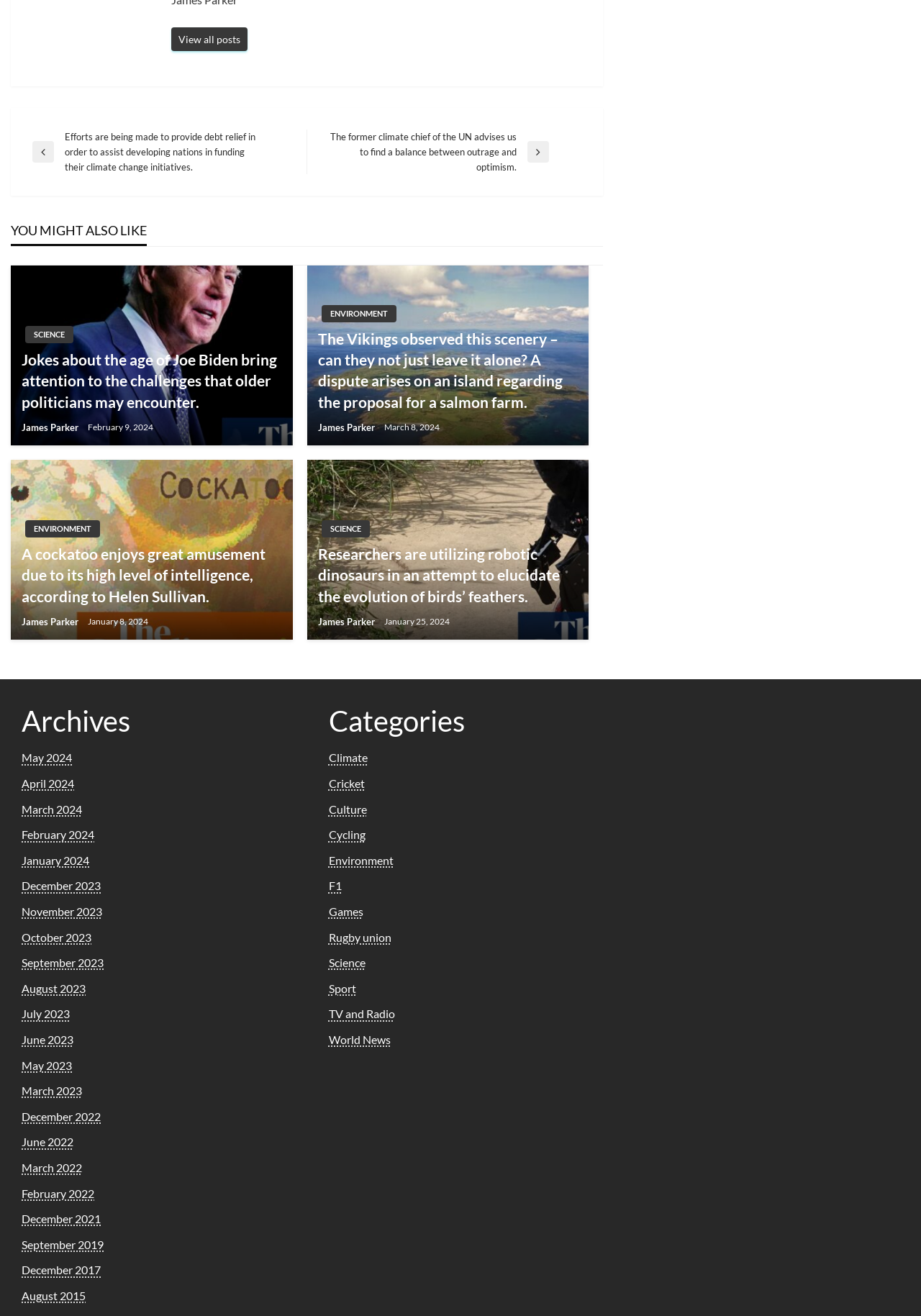Examine the image carefully and respond to the question with a detailed answer: 
How many months are listed in the Archives section?

I counted the number of links in the Archives section, which are listed from May 2024 to August 2015. There are 20 links in total, each representing a month.